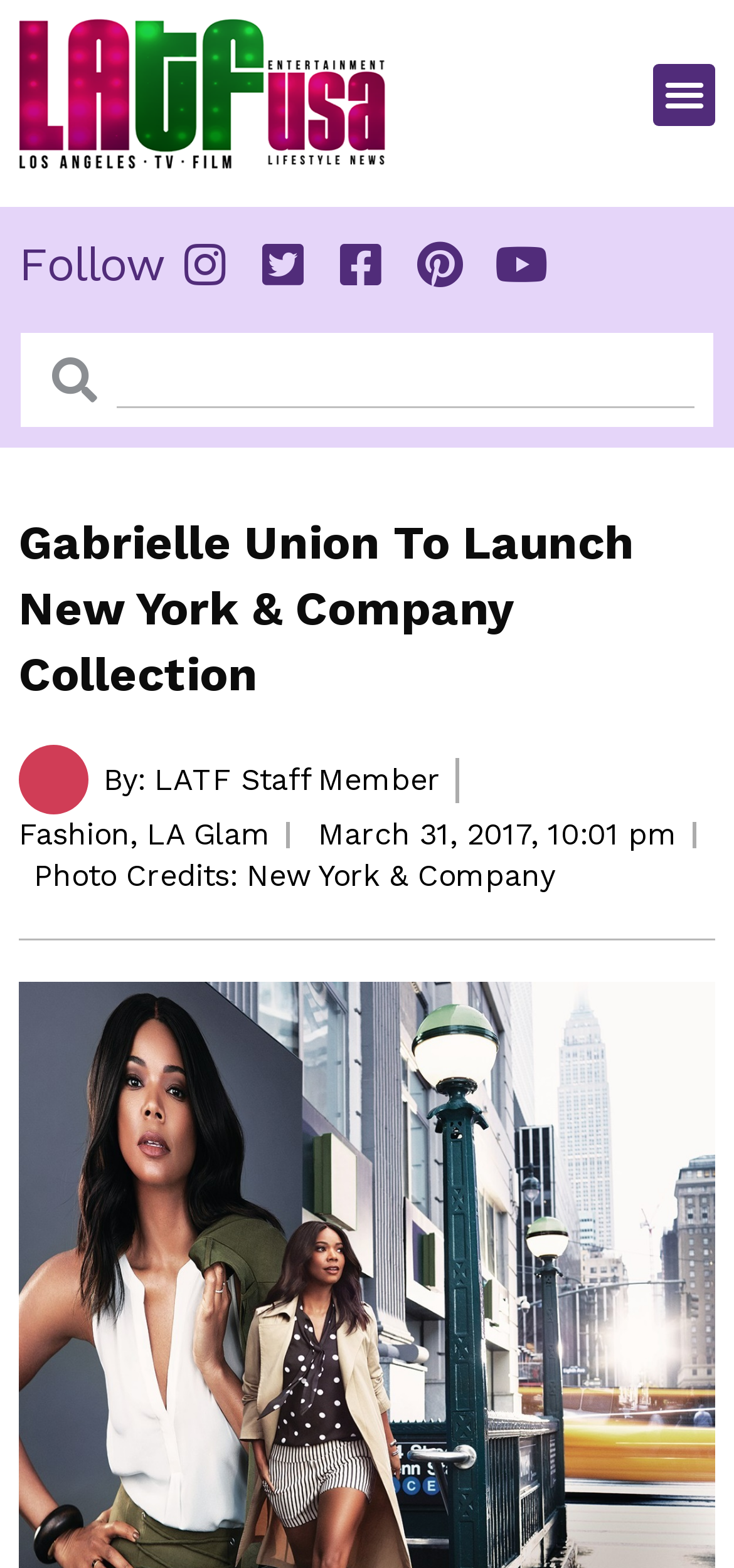Give a one-word or one-phrase response to the question:
Who is the author of the article?

LATF Staff Member